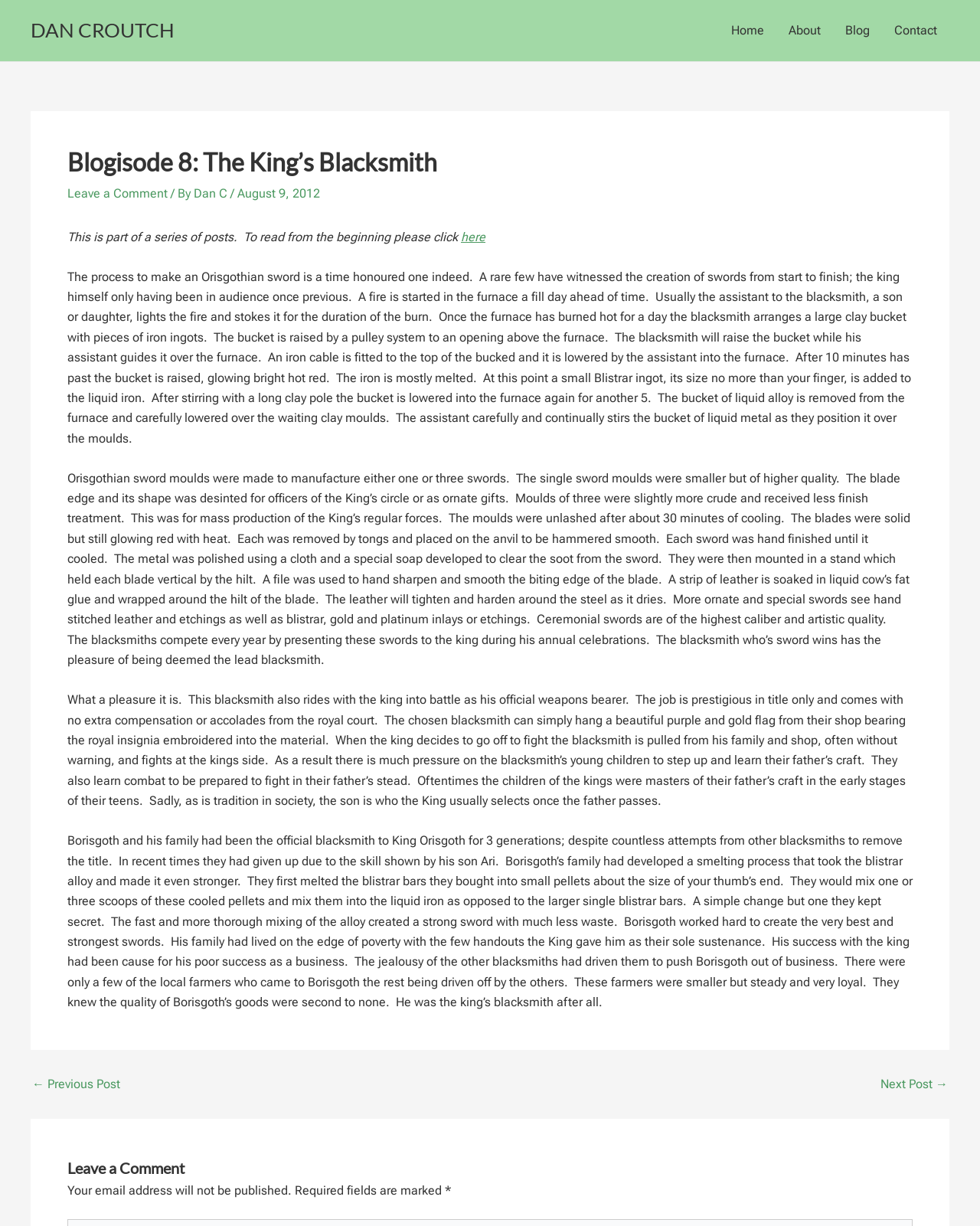What is the title of this blog post?
Using the picture, provide a one-word or short phrase answer.

Blogisode 8: The King’s Blacksmith